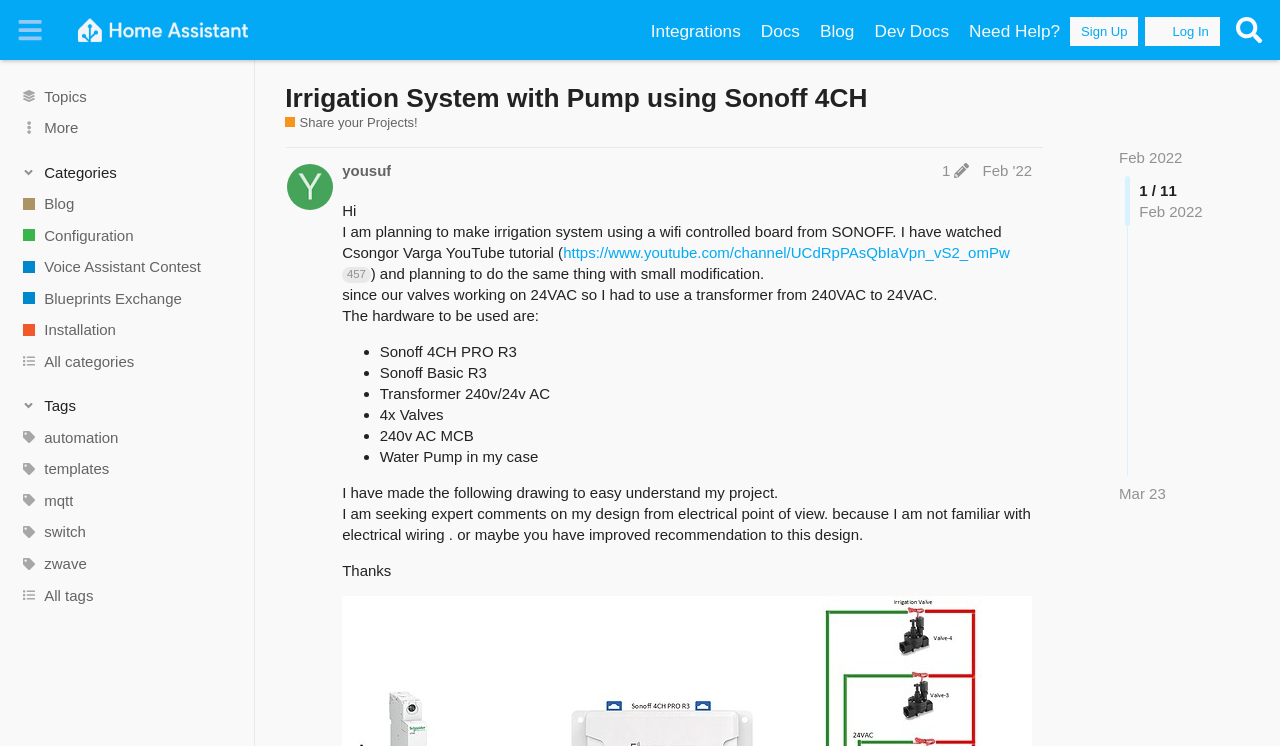Based on what you see in the screenshot, provide a thorough answer to this question: What is the author seeking from experts?

The author is seeking expert comments on their design from an electrical point of view, as they are not familiar with electrical wiring and want to ensure their design is correct.